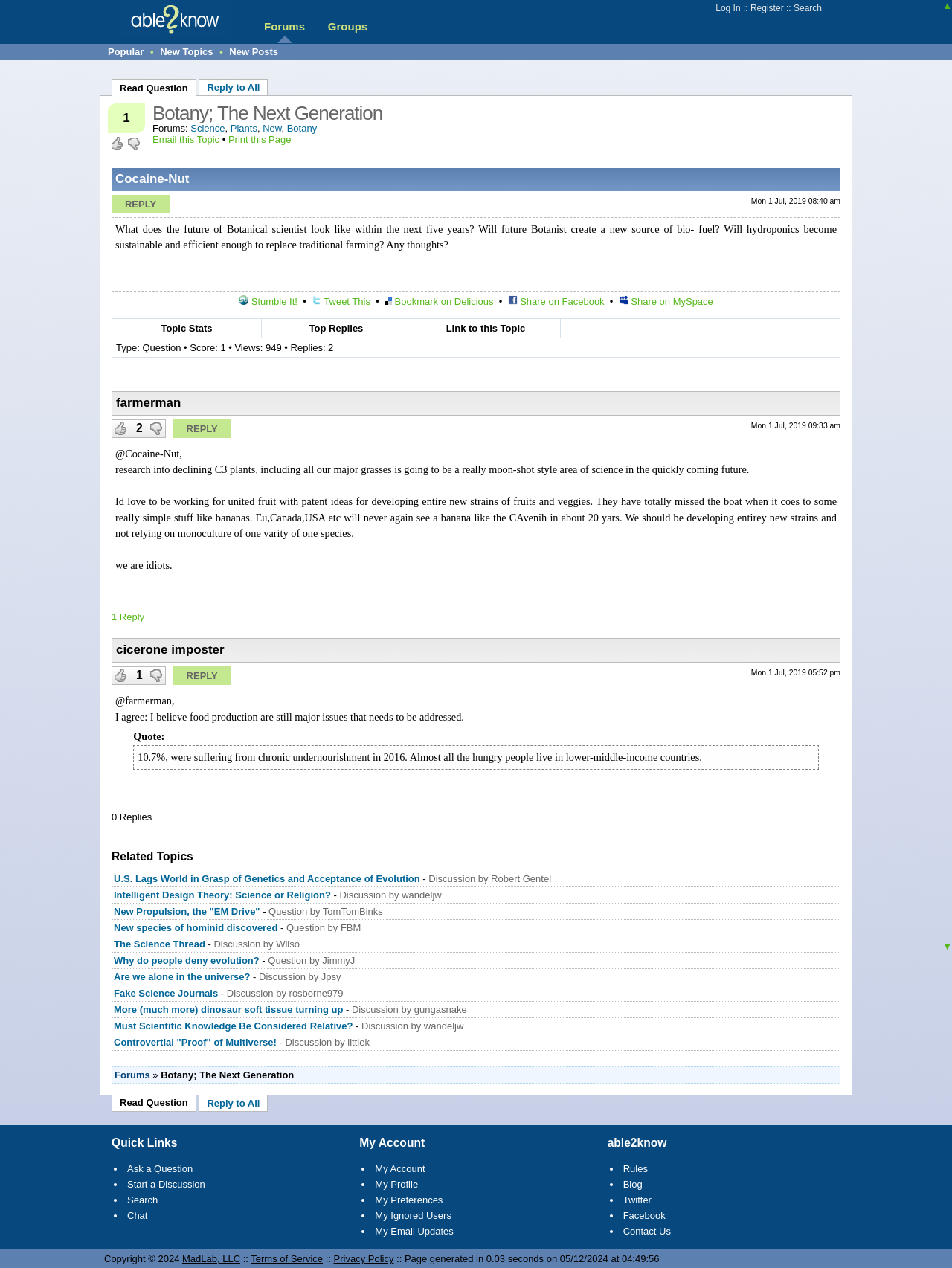Please mark the bounding box coordinates of the area that should be clicked to carry out the instruction: "Click on the 'ABOUT US' link".

None